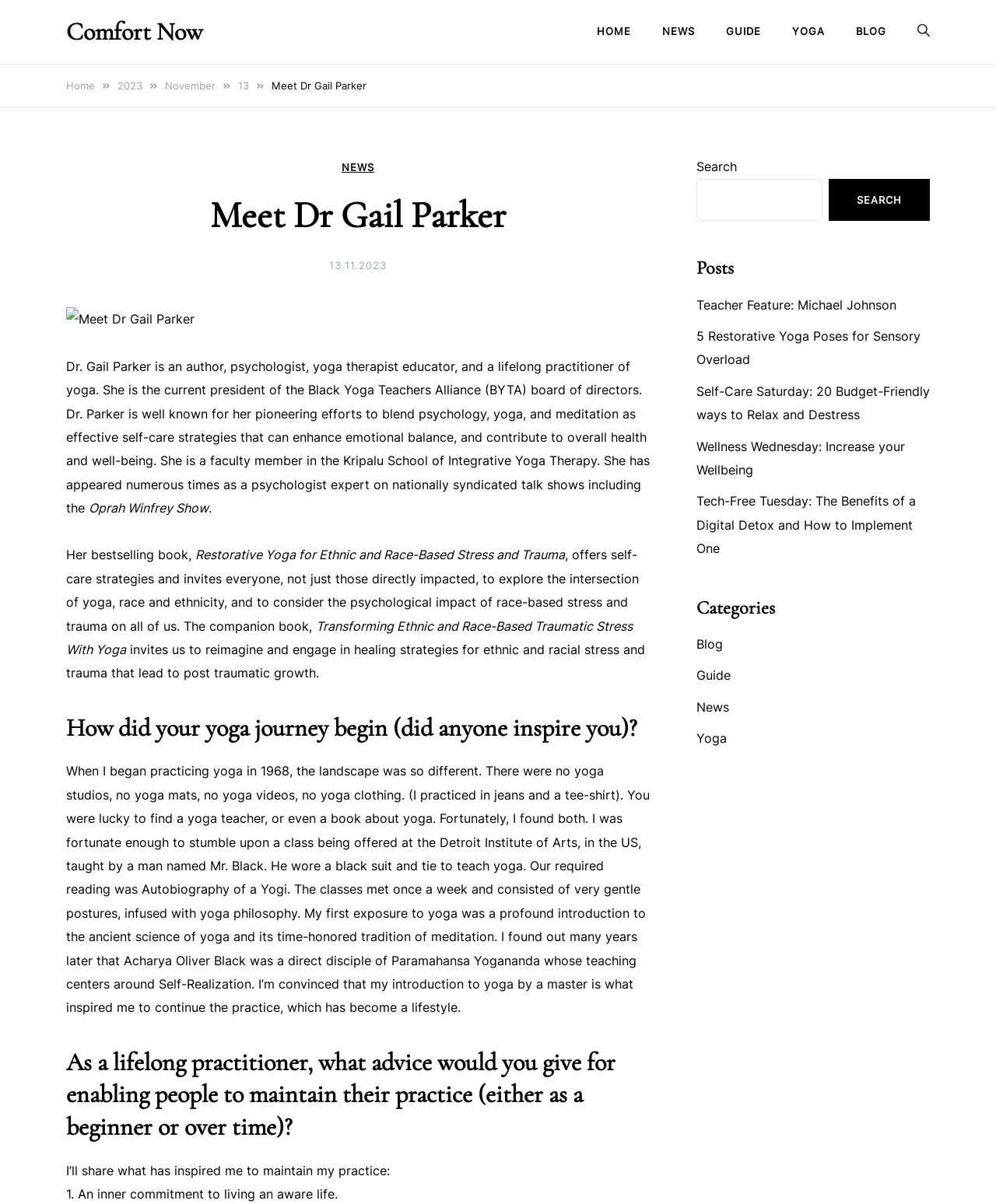Identify the bounding box coordinates for the UI element described as: "Wellness Wednesday: Increase your Wellbeing".

[0.699, 0.364, 0.909, 0.397]